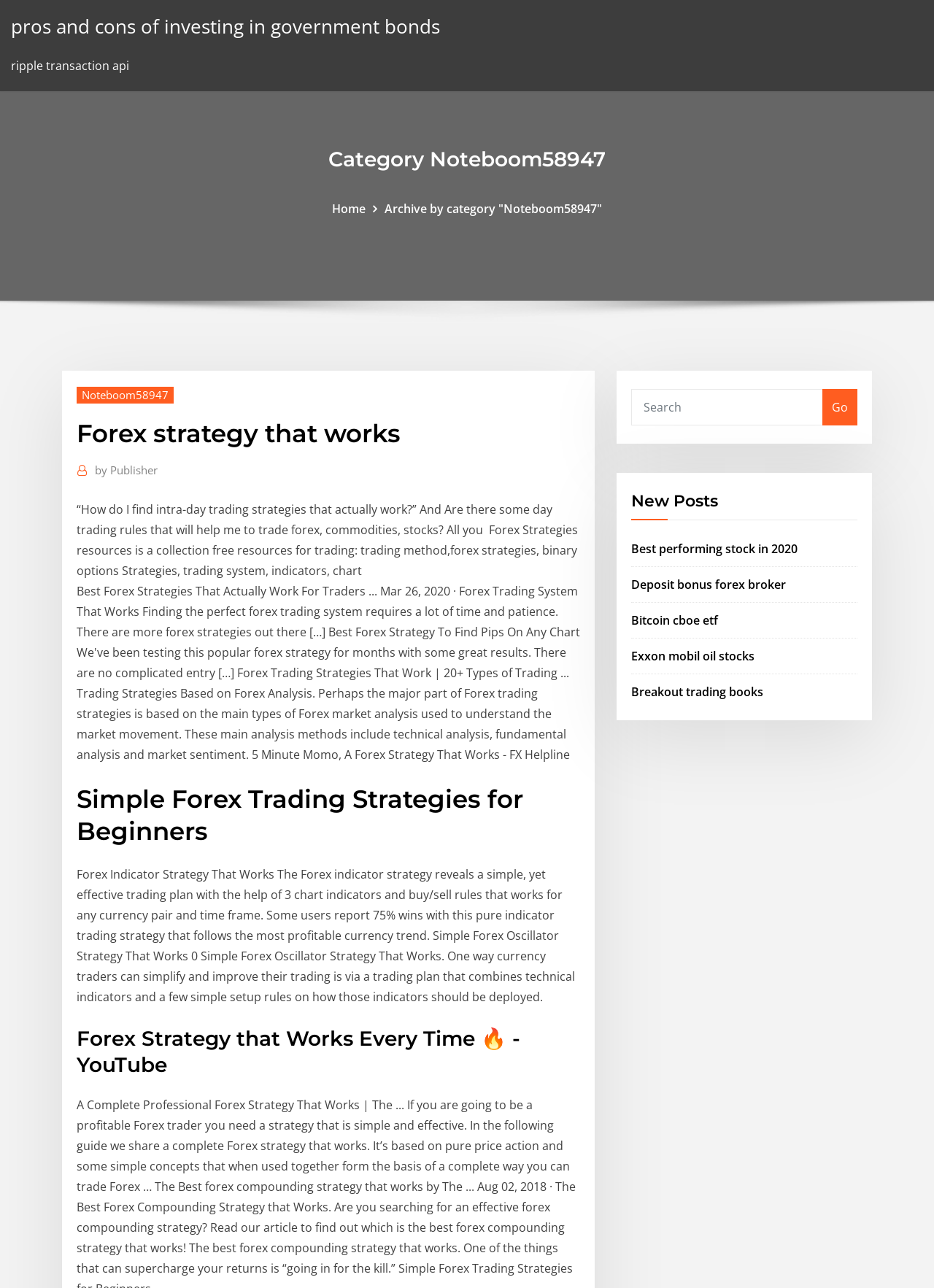Highlight the bounding box coordinates of the element you need to click to perform the following instruction: "Click on 'Go'."

[0.88, 0.302, 0.918, 0.33]